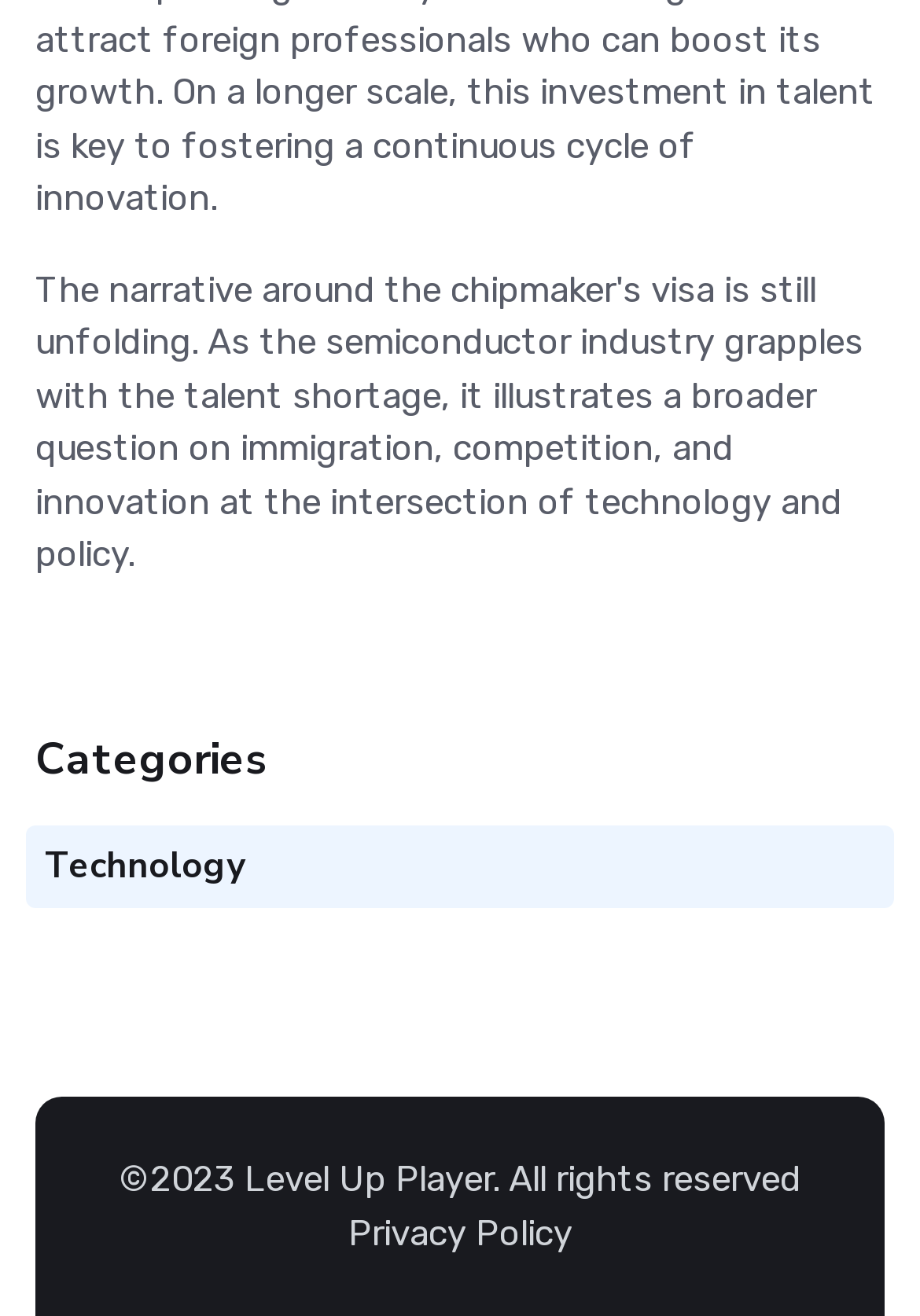What is the category heading?
Please provide a detailed and thorough answer to the question.

The category heading is 'Categories' which is a heading element located at the top of the webpage with a bounding box of [0.028, 0.557, 0.972, 0.599].